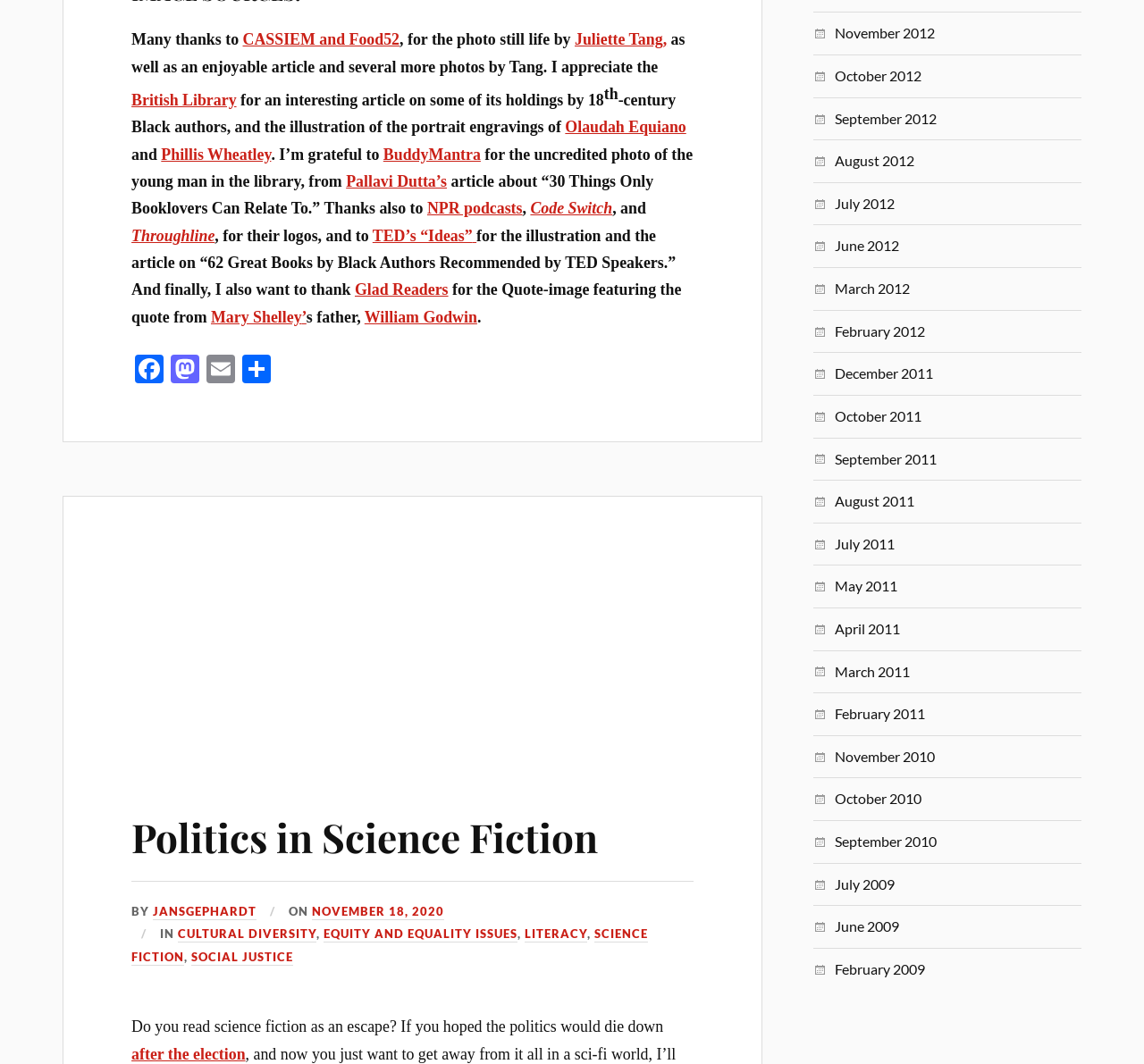Please locate the bounding box coordinates of the element that needs to be clicked to achieve the following instruction: "Read the article about 30 Things Only Booklovers Can Relate To". The coordinates should be four float numbers between 0 and 1, i.e., [left, top, right, bottom].

[0.302, 0.162, 0.391, 0.179]